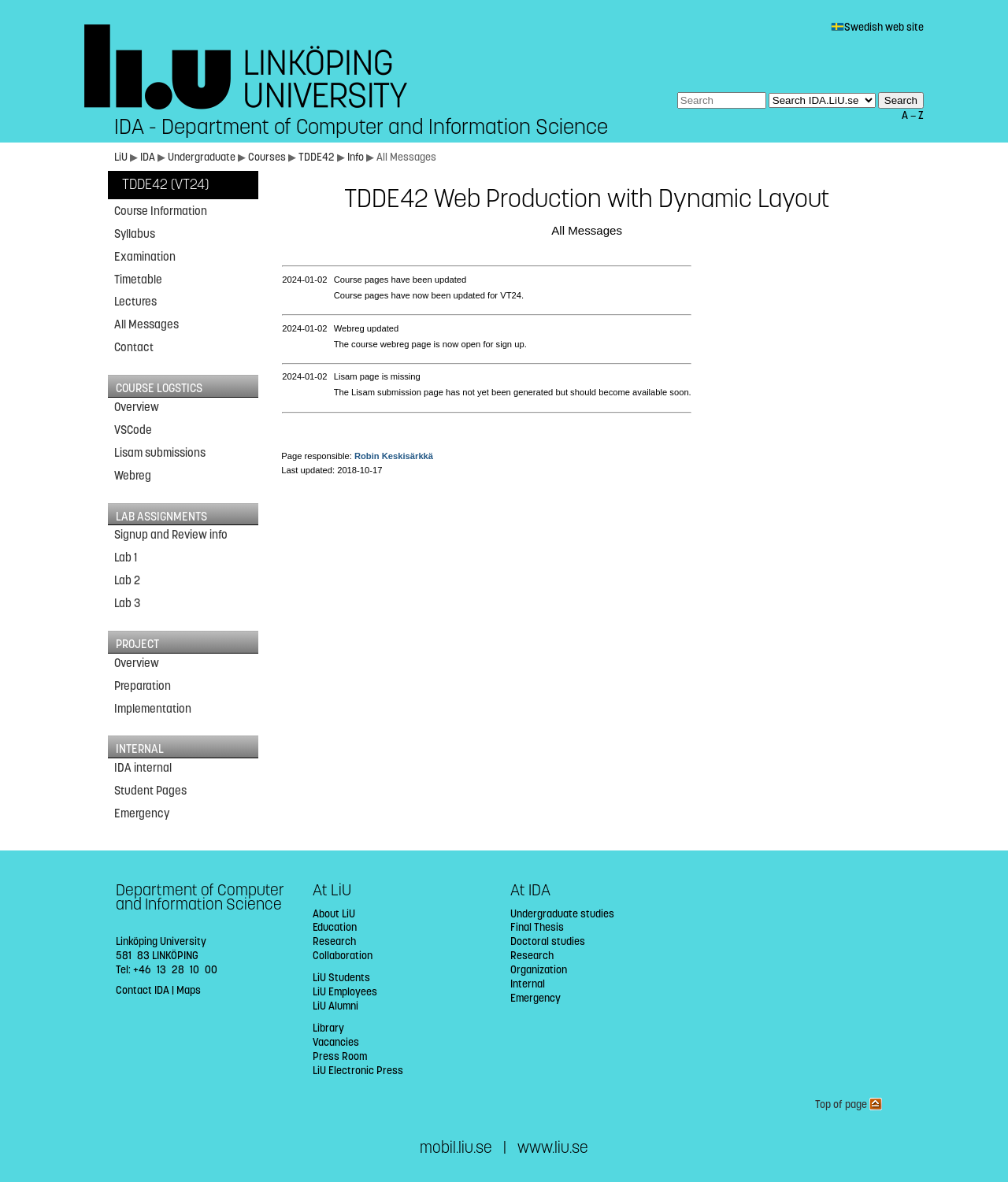Answer succinctly with a single word or phrase:
What is the status of the Lisam submission page?

Not yet available